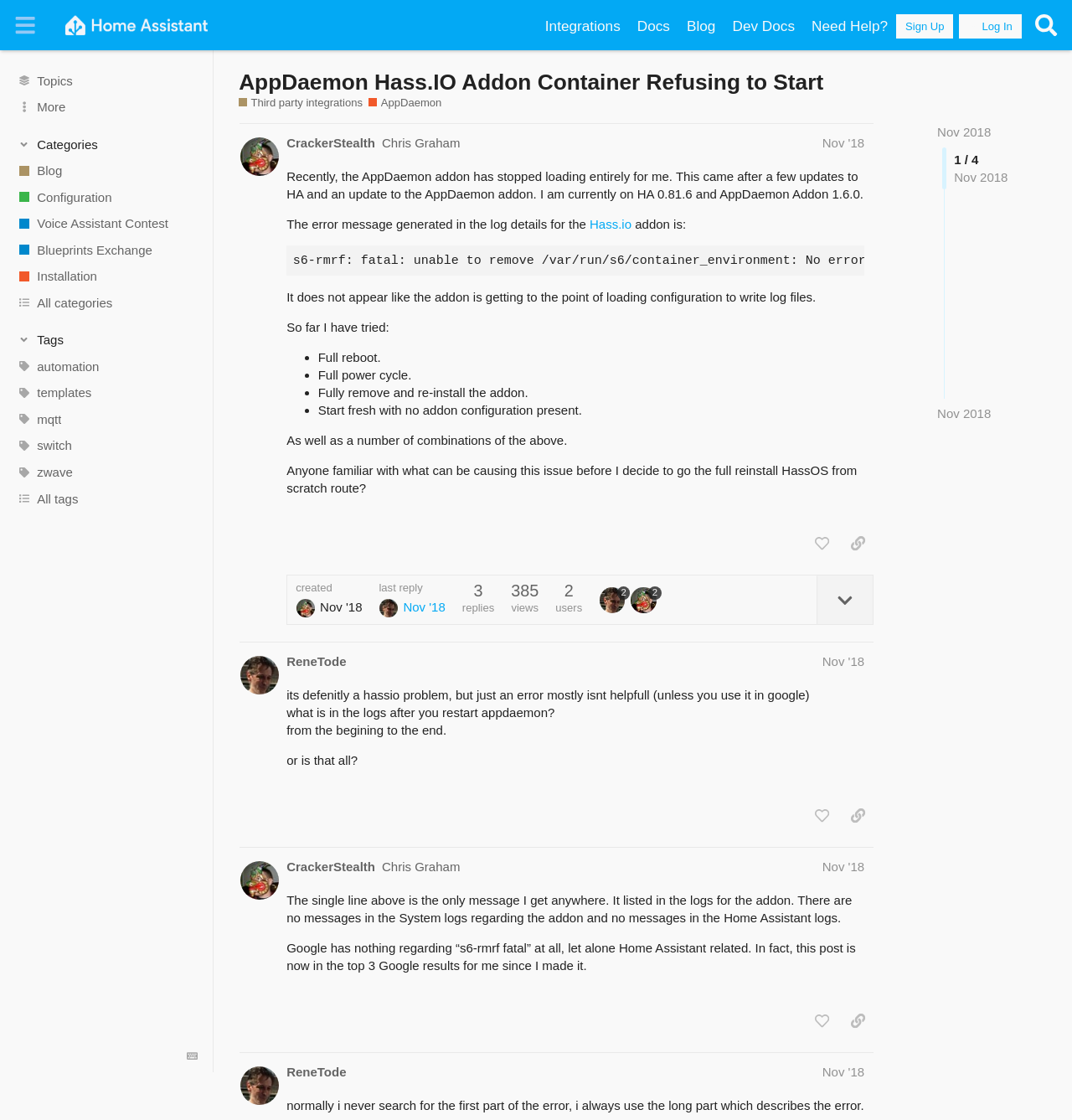Identify the bounding box coordinates for the UI element described as follows: "alt="Home Assistant Community"". Ensure the coordinates are four float numbers between 0 and 1, formatted as [left, top, right, bottom].

[0.051, 0.007, 0.203, 0.037]